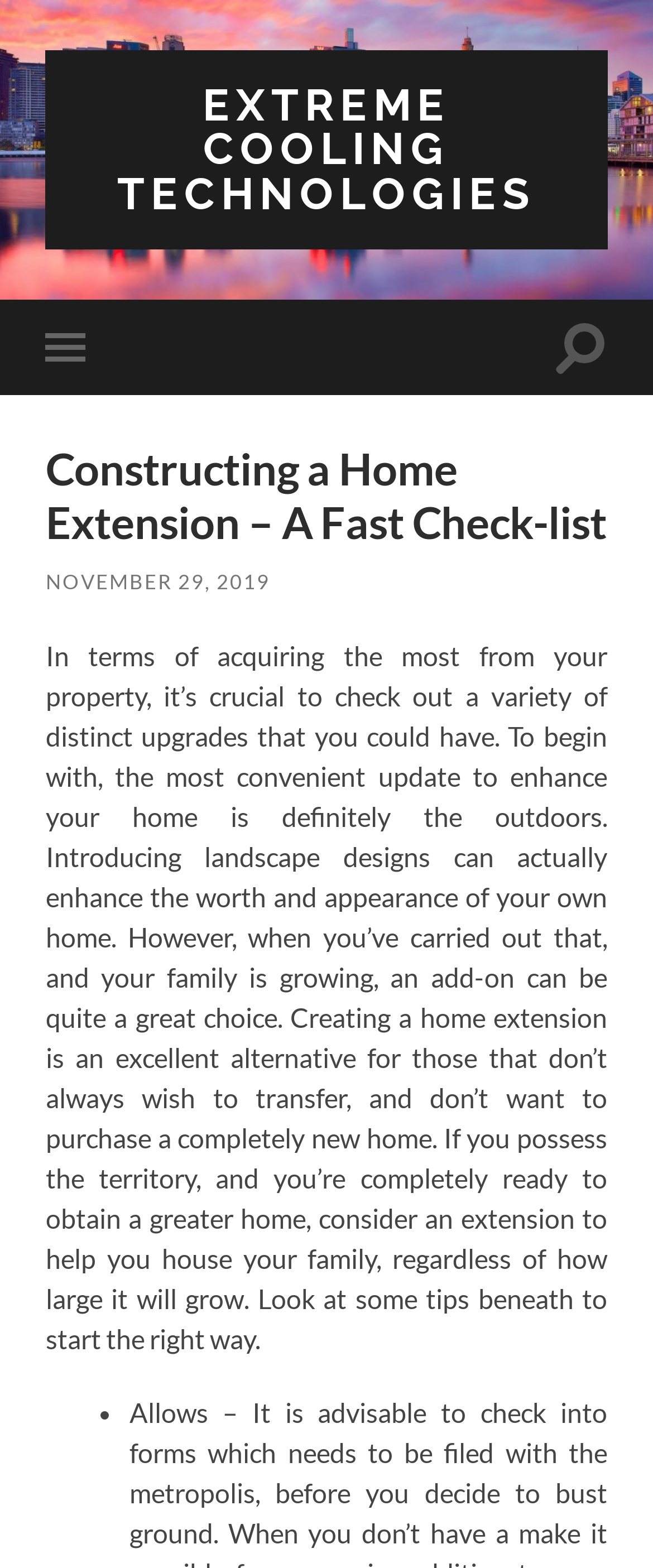What is the first step to start constructing a home extension?
Based on the image, answer the question with a single word or brief phrase.

Look at some tips